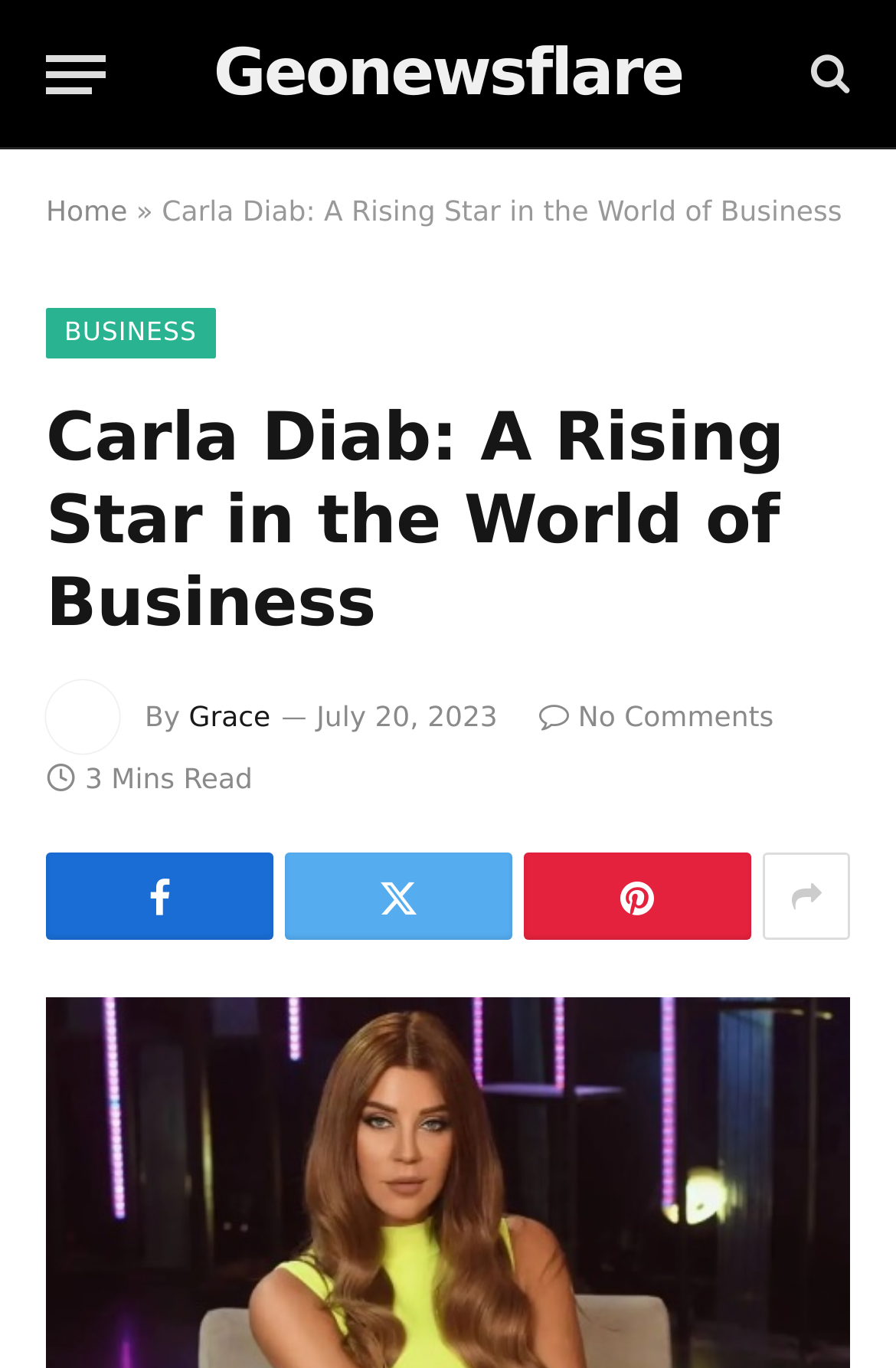Please give the bounding box coordinates of the area that should be clicked to fulfill the following instruction: "View more BUSINESS articles". The coordinates should be in the format of four float numbers from 0 to 1, i.e., [left, top, right, bottom].

[0.051, 0.226, 0.24, 0.263]